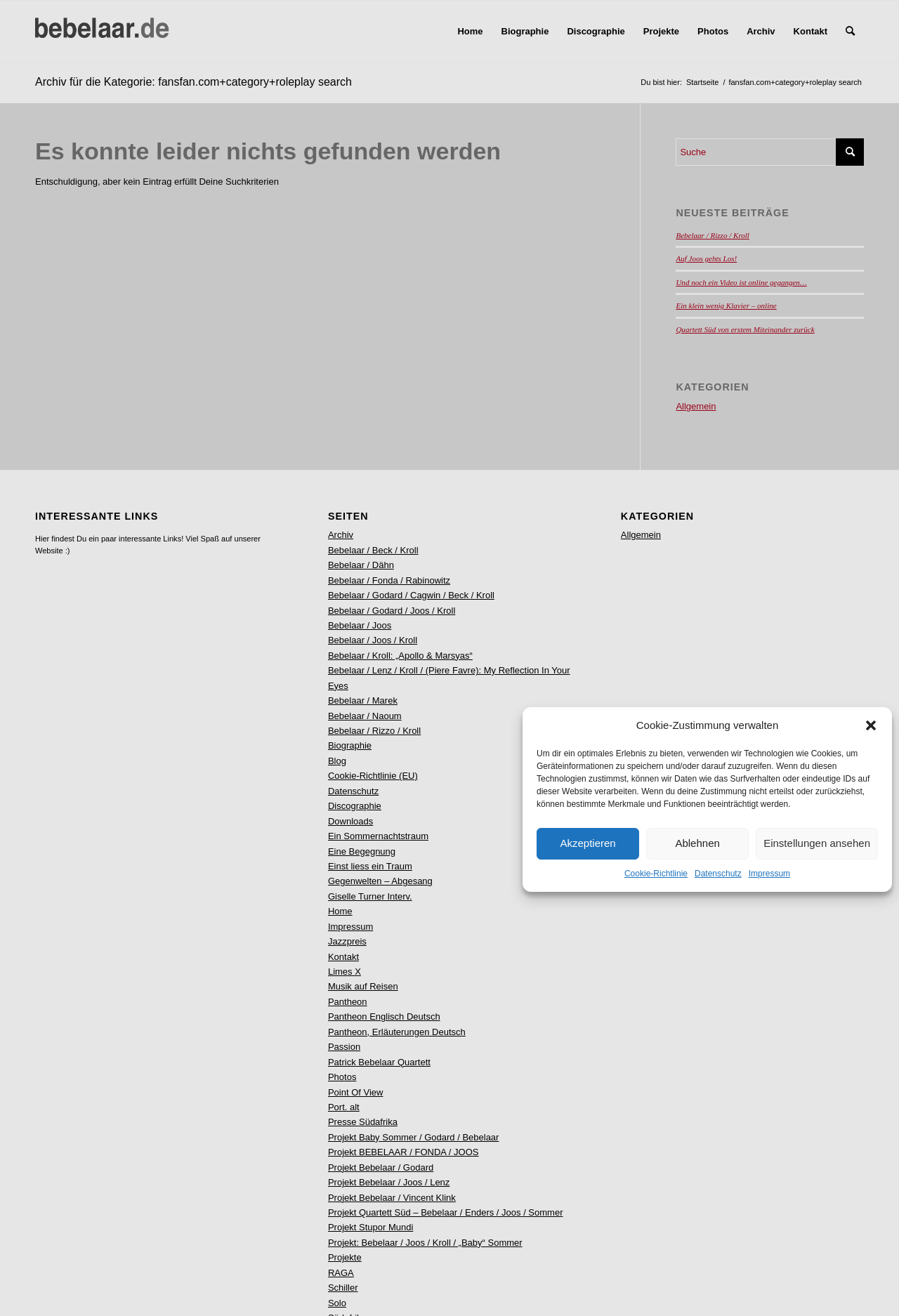Please find the top heading of the webpage and generate its text.

Archiv für die Kategorie: fansfan.com+category+roleplay search